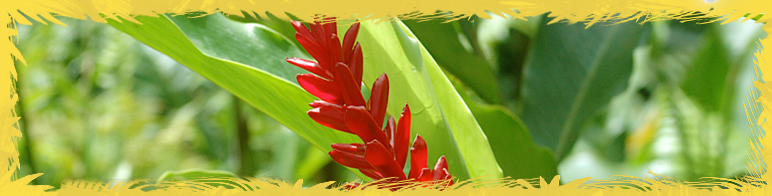What is the purpose of the image?
Respond to the question with a well-detailed and thorough answer.

The image is perfect for promoting eco-tours and nature adventures, which implies that the purpose of the image is to attract visitors to explore the natural beauty of St. Vincent & the Grenadines.